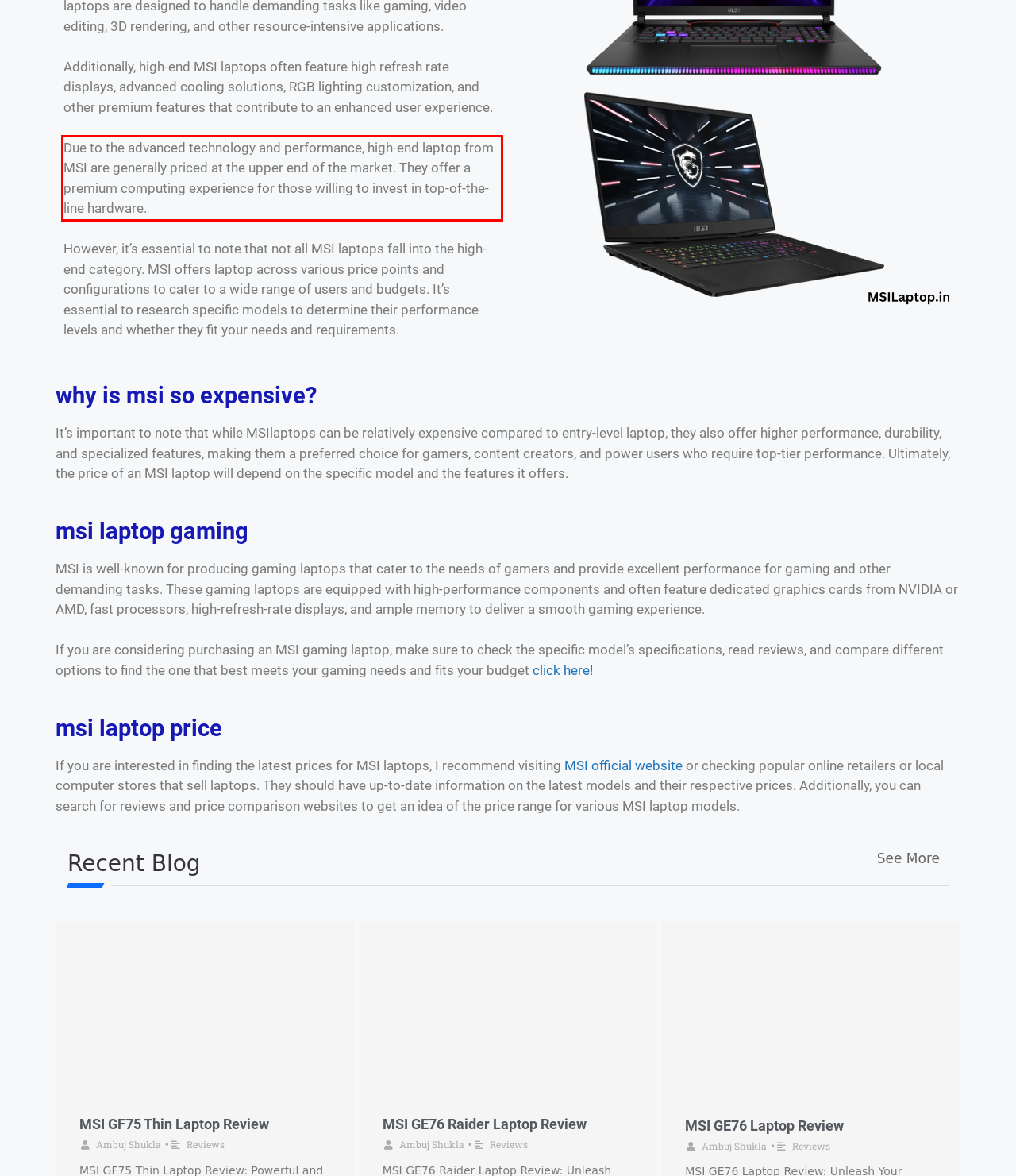You have a webpage screenshot with a red rectangle surrounding a UI element. Extract the text content from within this red bounding box.

Due to the advanced technology and performance, high-end laptop from MSI are generally priced at the upper end of the market. They offer a premium computing experience for those willing to invest in top-of-the-line hardware.